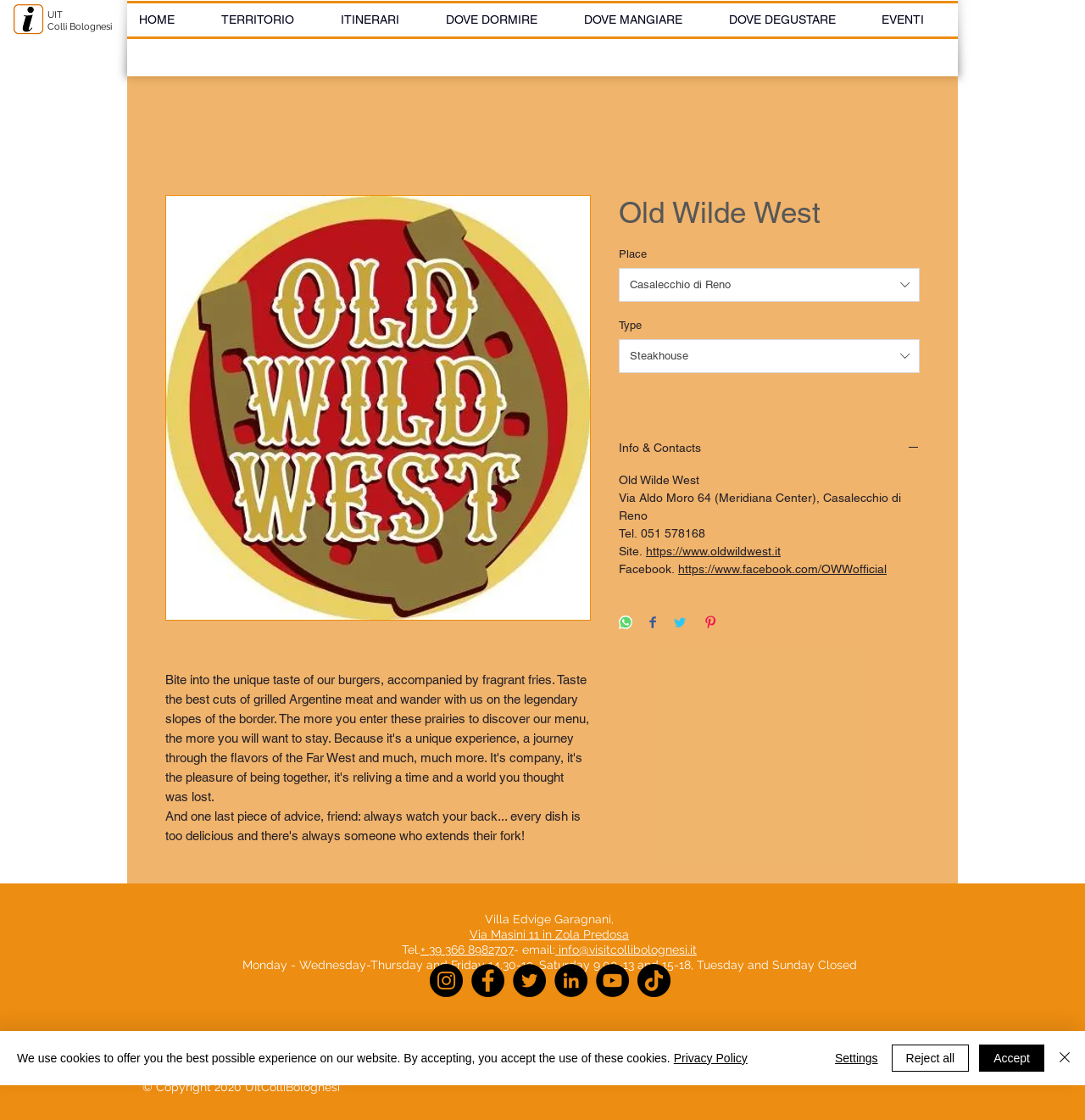What type of restaurant is Old Wilde West?
Look at the screenshot and give a one-word or phrase answer.

Steakhouse